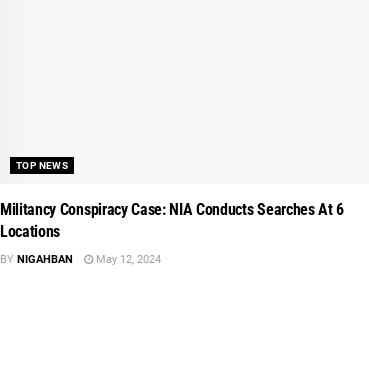Who is the author of the news article?
Give a one-word or short-phrase answer derived from the screenshot.

NIGAHBAN